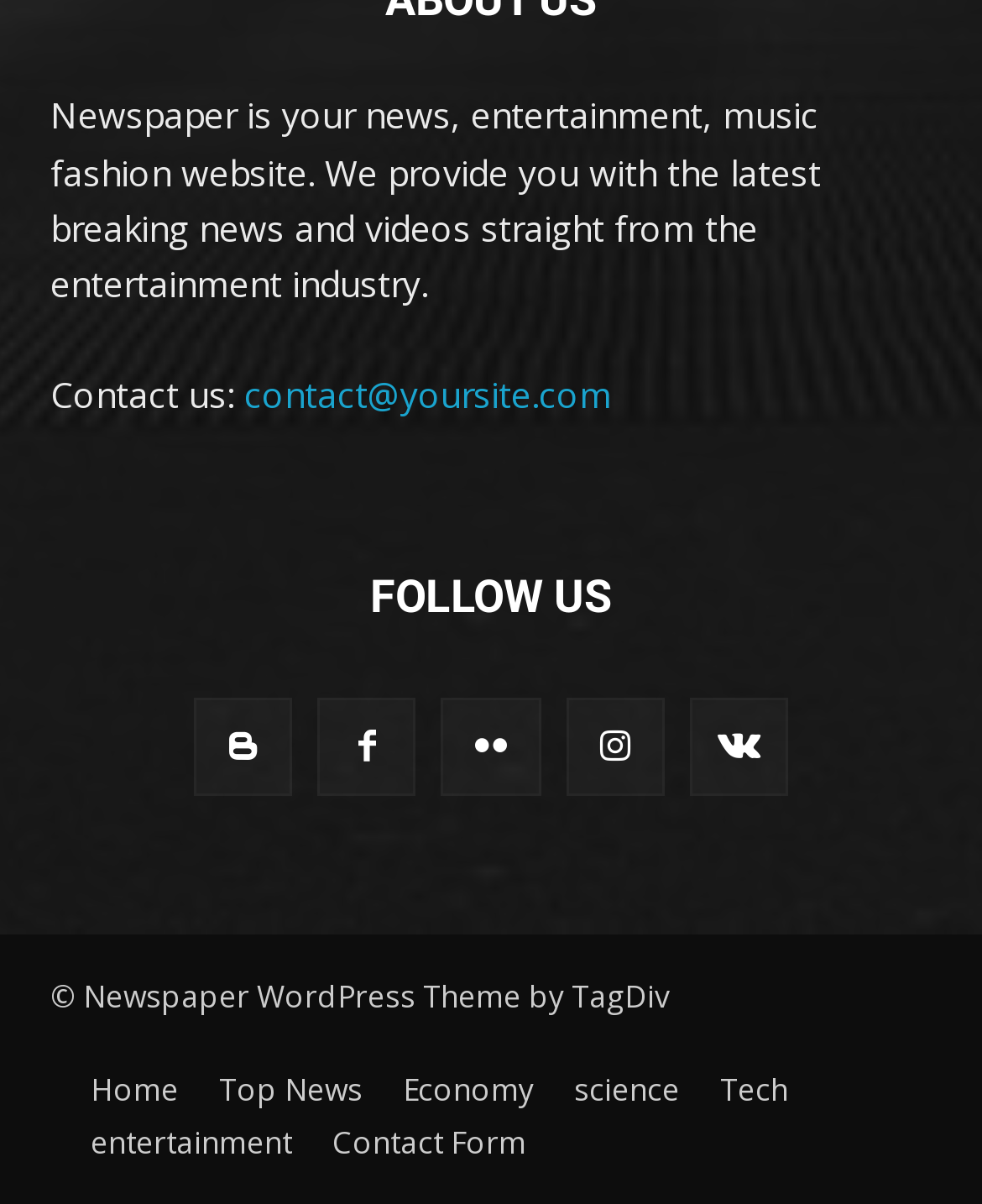Please provide a comprehensive answer to the question based on the screenshot: What is the purpose of this website?

Based on the static text at the top of the webpage, it appears that this website provides news, entertainment, music, and fashion content, suggesting that its purpose is to inform and entertain users.